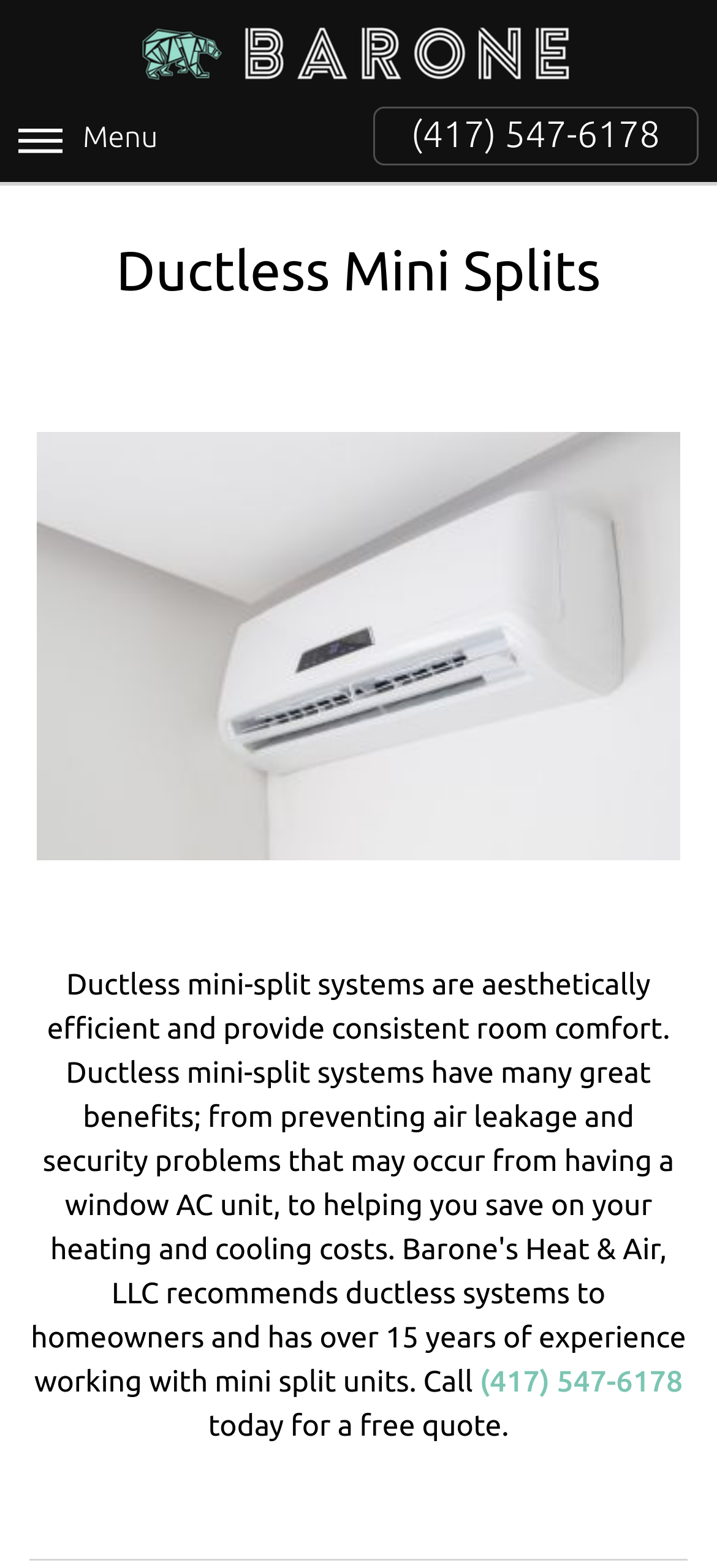Kindly respond to the following question with a single word or a brief phrase: 
What is the purpose of the call-to-action?

Get a free quote